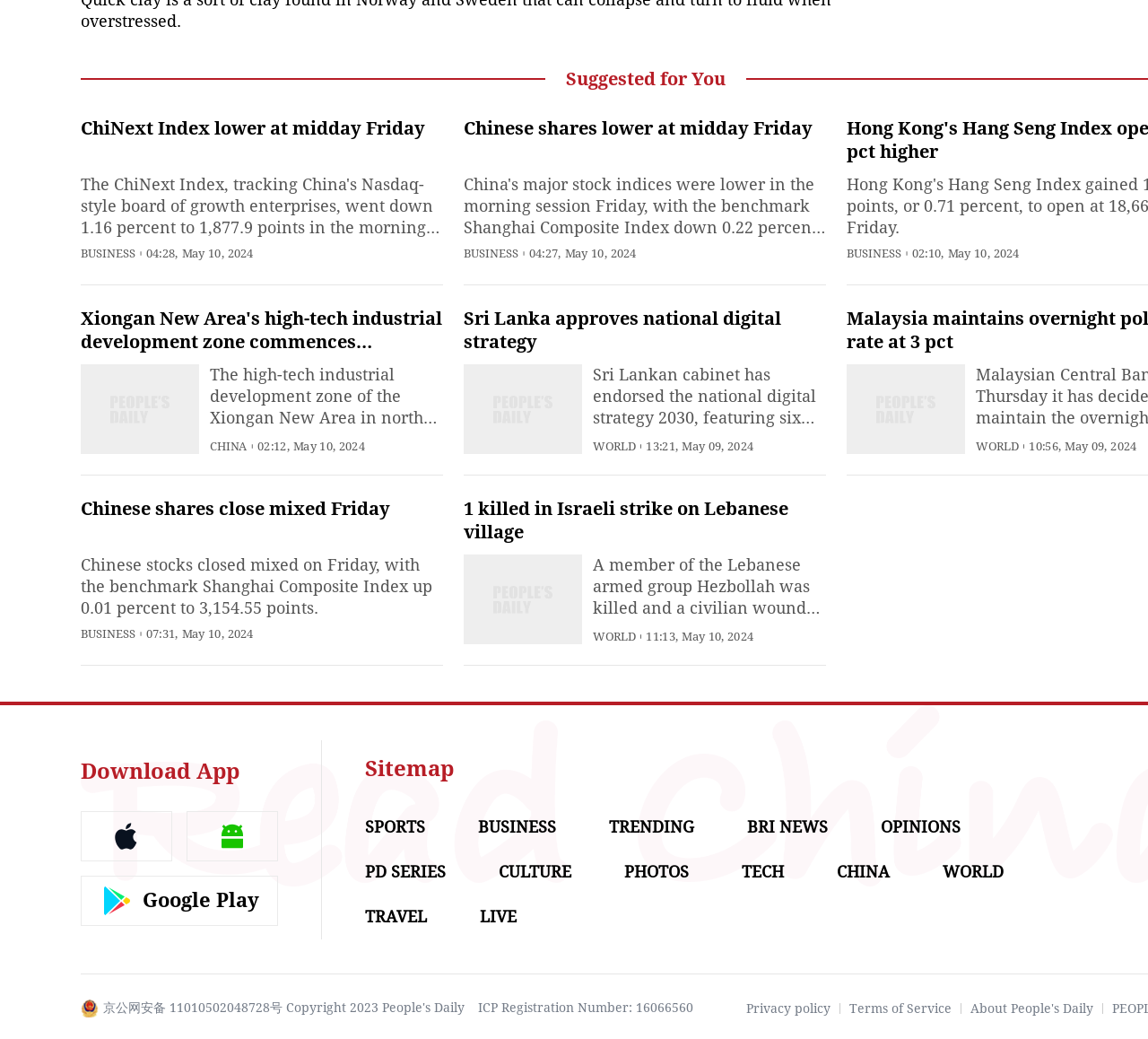Could you provide the bounding box coordinates for the portion of the screen to click to complete this instruction: "Get the People's Daily English language App from Google Play"?

[0.07, 0.843, 0.242, 0.891]